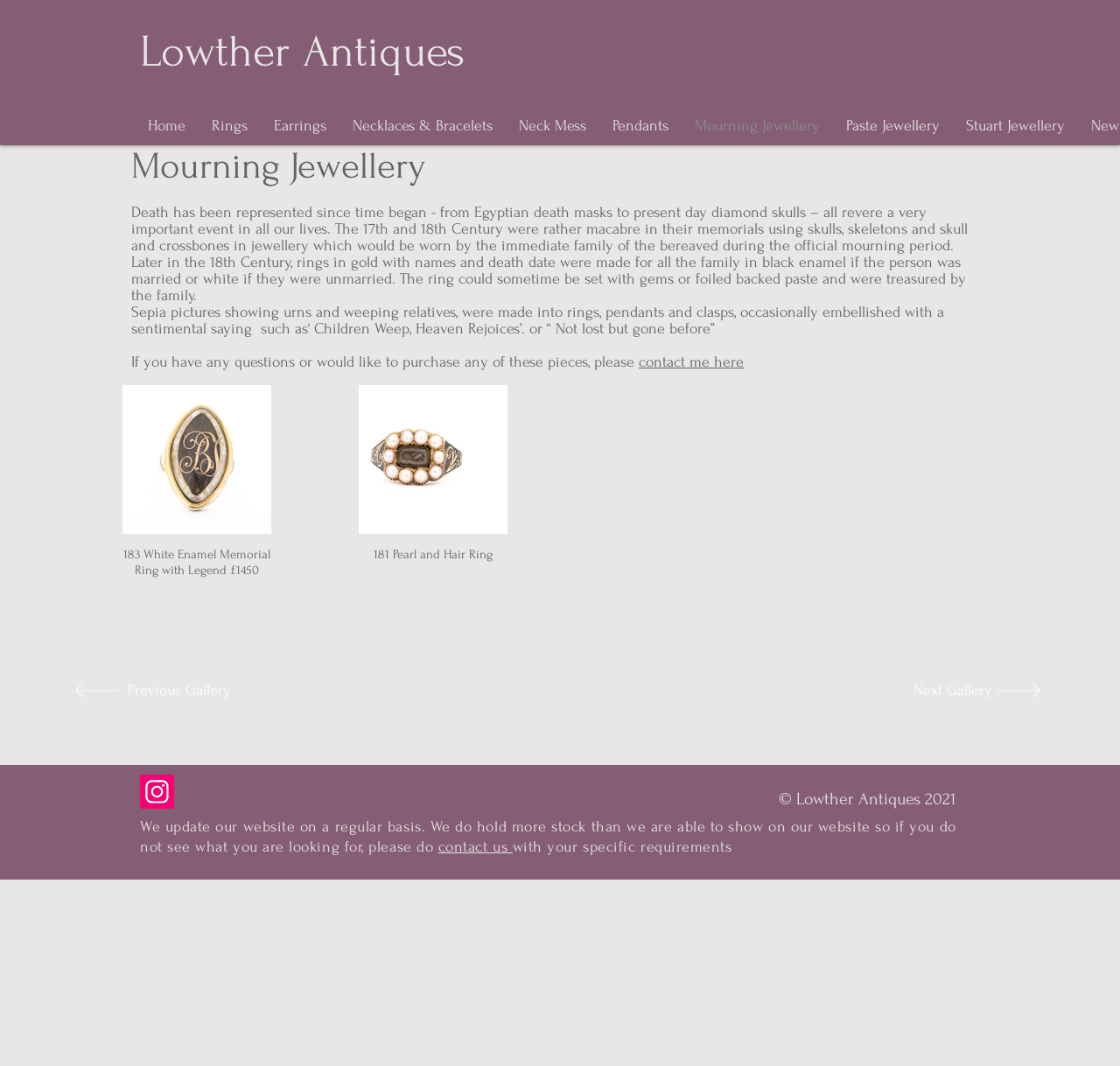Please determine the bounding box coordinates for the element that should be clicked to follow these instructions: "Go to the Next Gallery".

[0.891, 0.641, 0.929, 0.654]